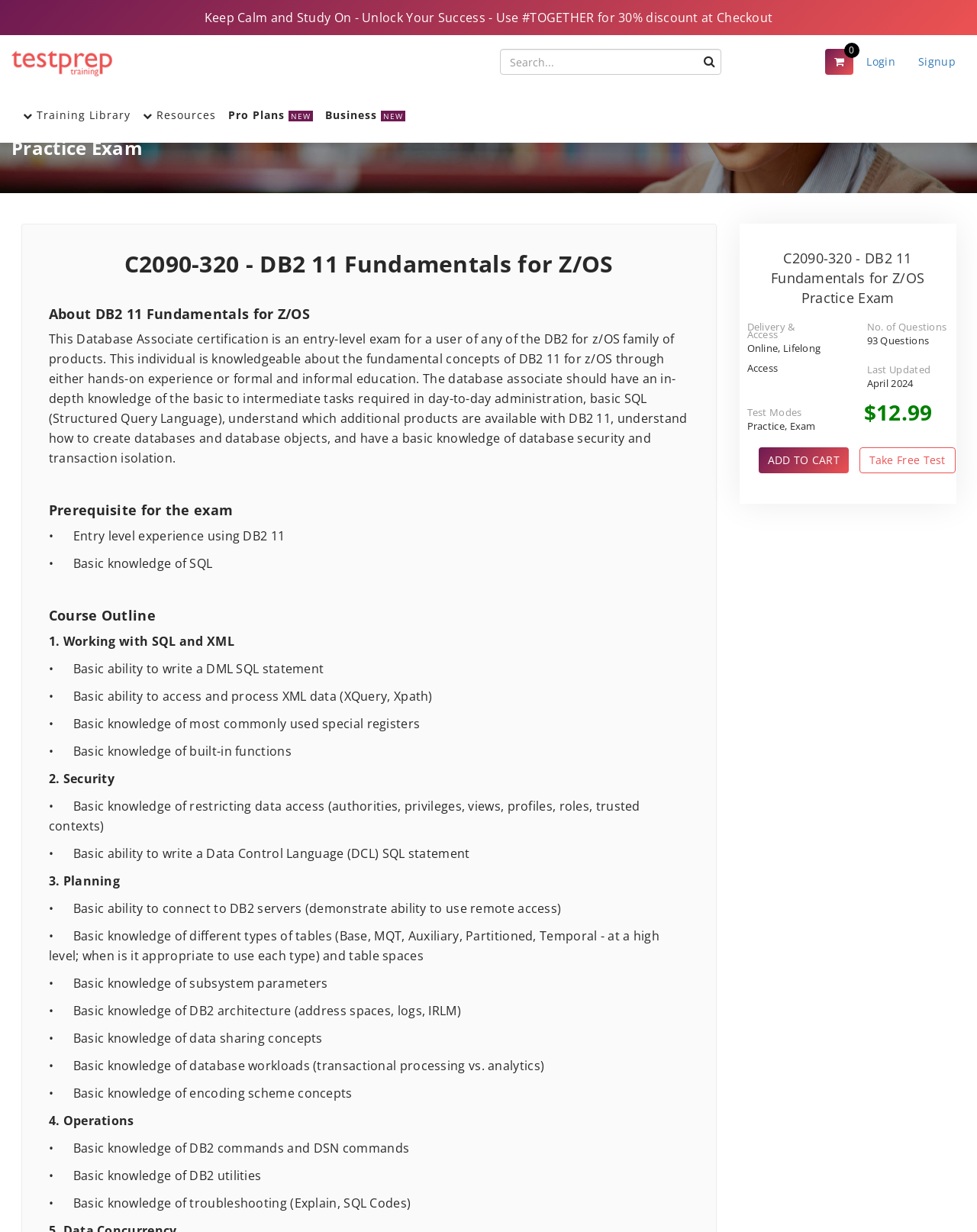What is the name of the practice exam?
Based on the screenshot, provide your answer in one word or phrase.

C2090-320 - DB2 11 Fundamentals for Z/OS Practice Exam